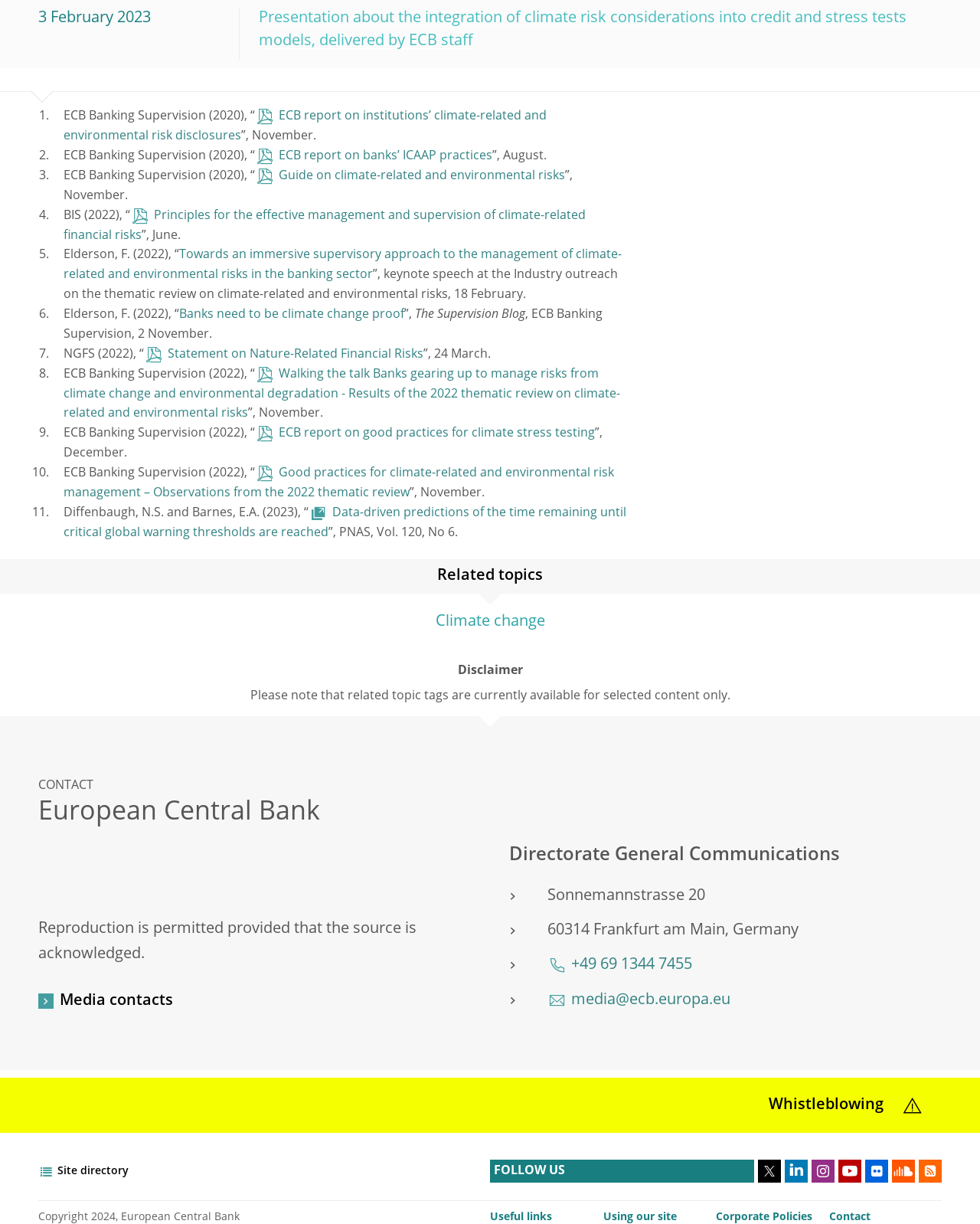What is the date mentioned at the top of the webpage?
Refer to the image and provide a one-word or short phrase answer.

3 February 2023